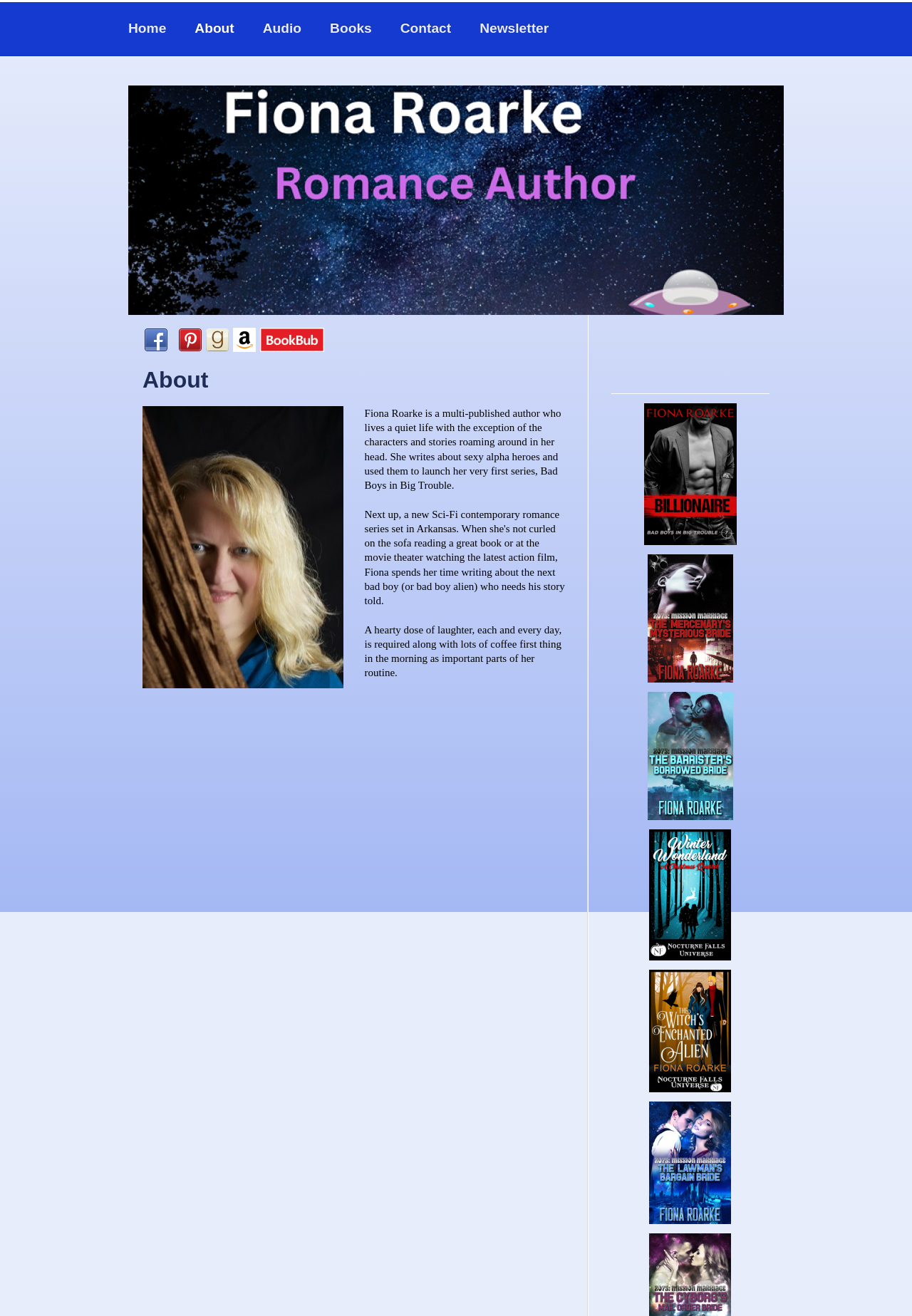Locate the bounding box coordinates of the clickable area to execute the instruction: "Click on the Home link". Provide the coordinates as four float numbers between 0 and 1, represented as [left, top, right, bottom].

[0.125, 0.007, 0.198, 0.037]